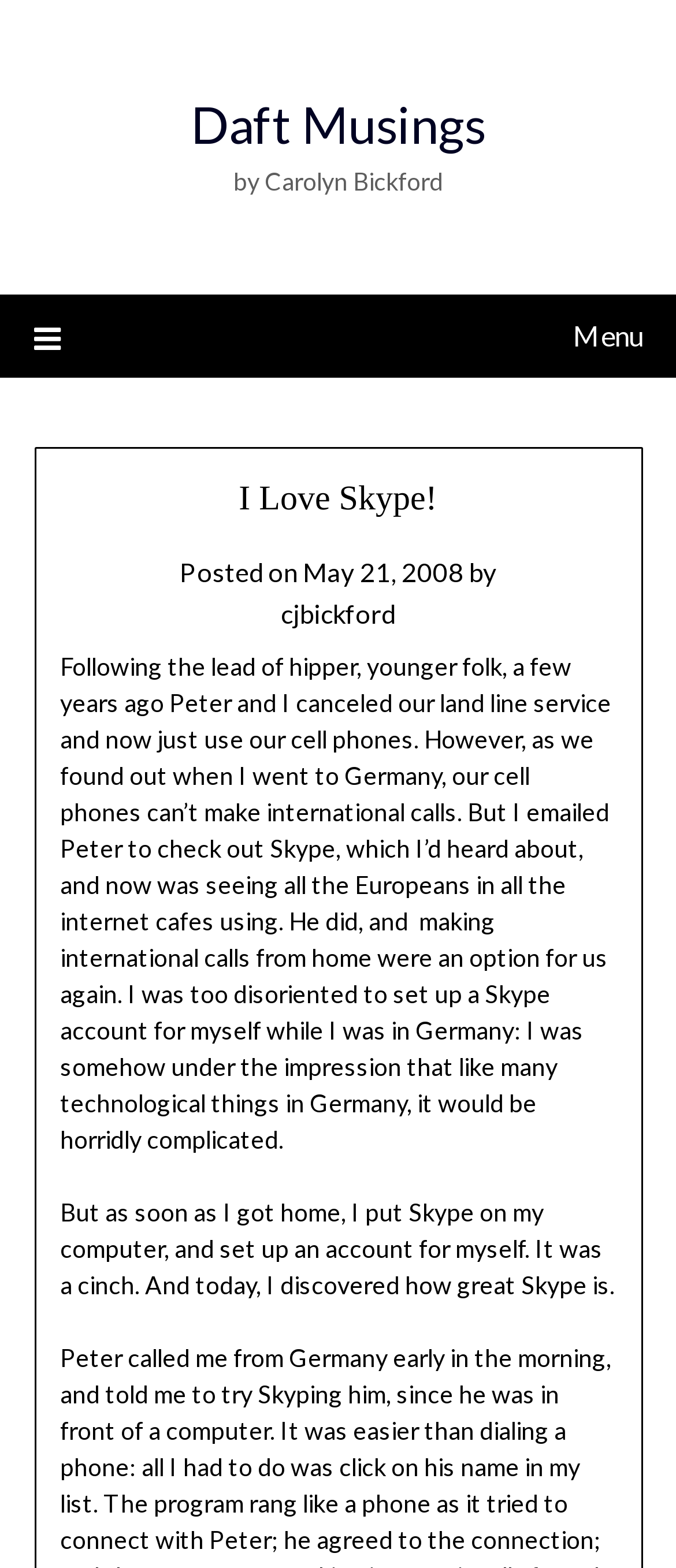Please determine the bounding box of the UI element that matches this description: Daft Musings. The coordinates should be given as (top-left x, top-left y, bottom-right x, bottom-right y), with all values between 0 and 1.

[0.282, 0.06, 0.718, 0.098]